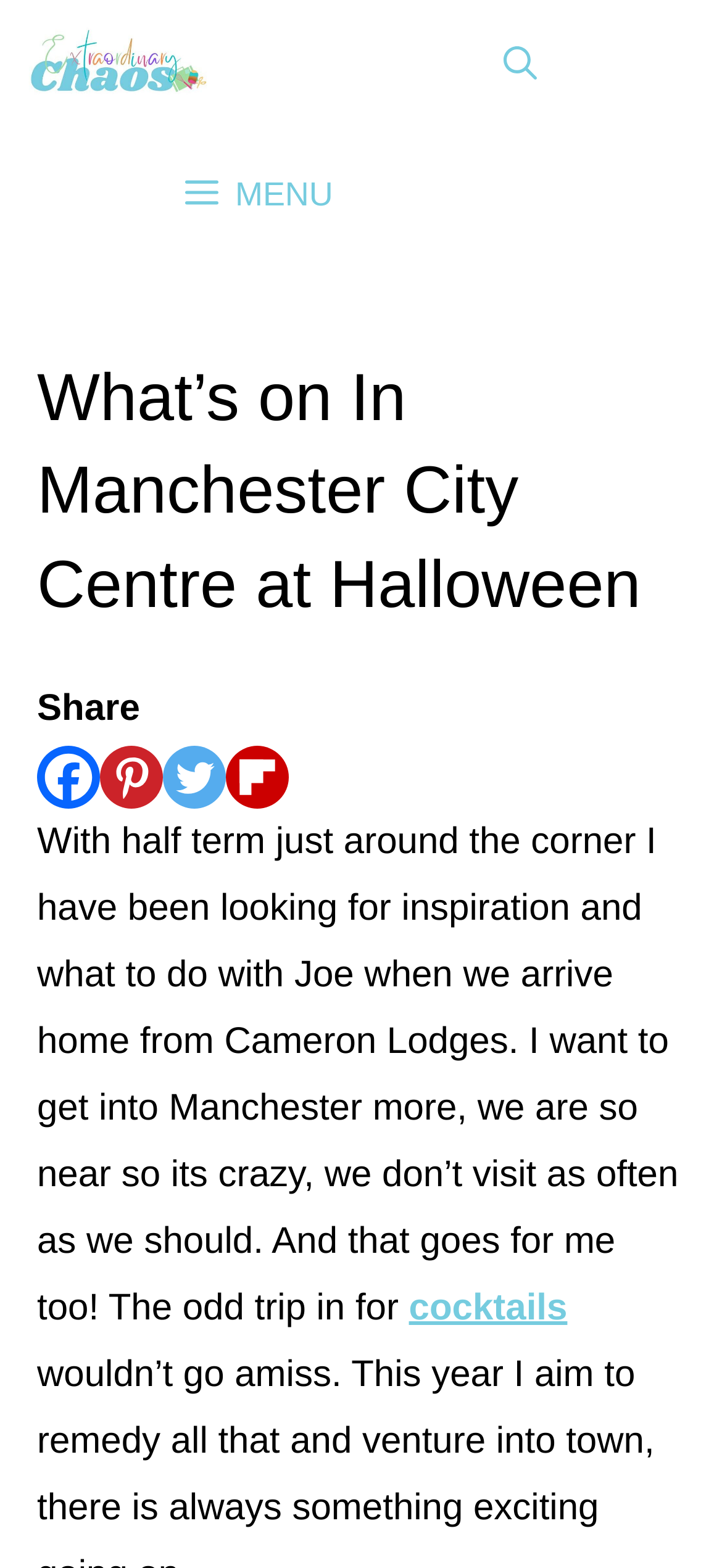Please determine the bounding box coordinates for the element that should be clicked to follow these instructions: "Open the menu".

[0.0, 0.083, 0.513, 0.165]